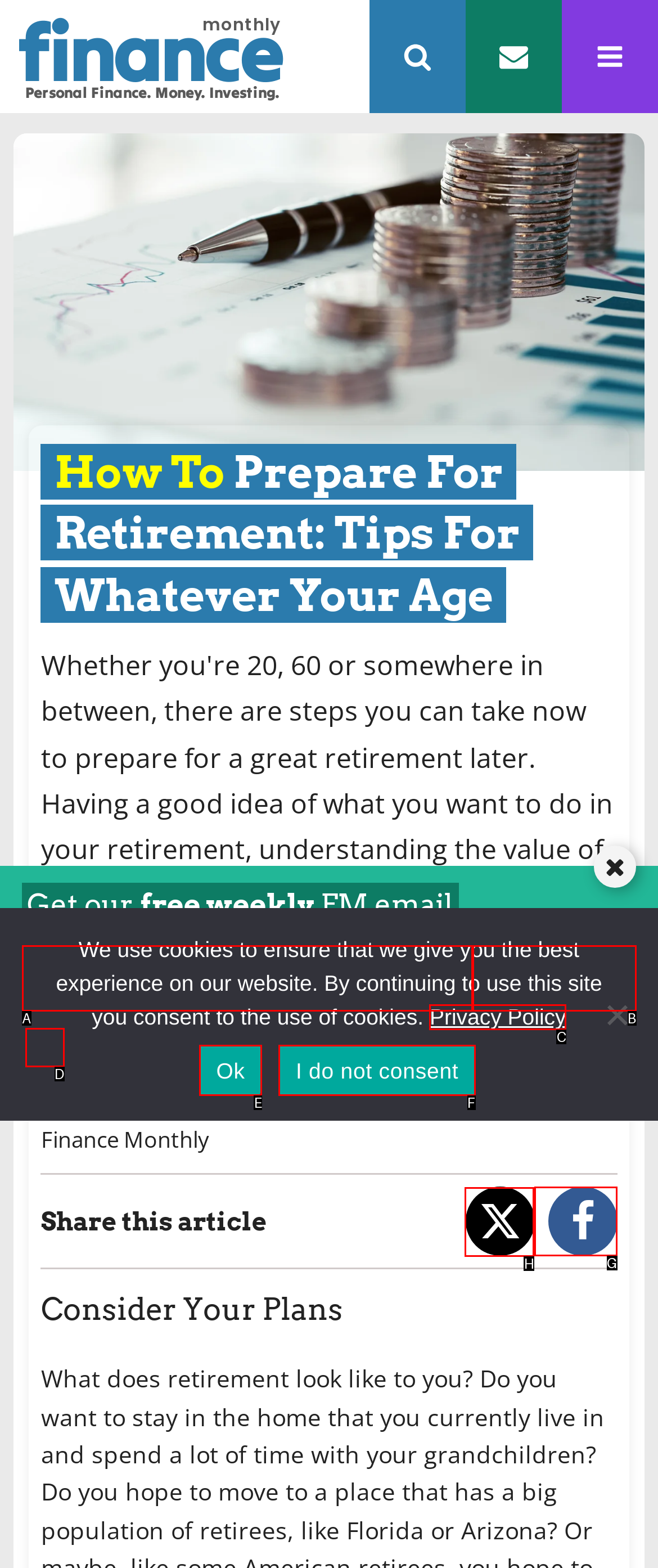Choose the correct UI element to click for this task: Click the 'Share on Facebook' button Answer using the letter from the given choices.

G